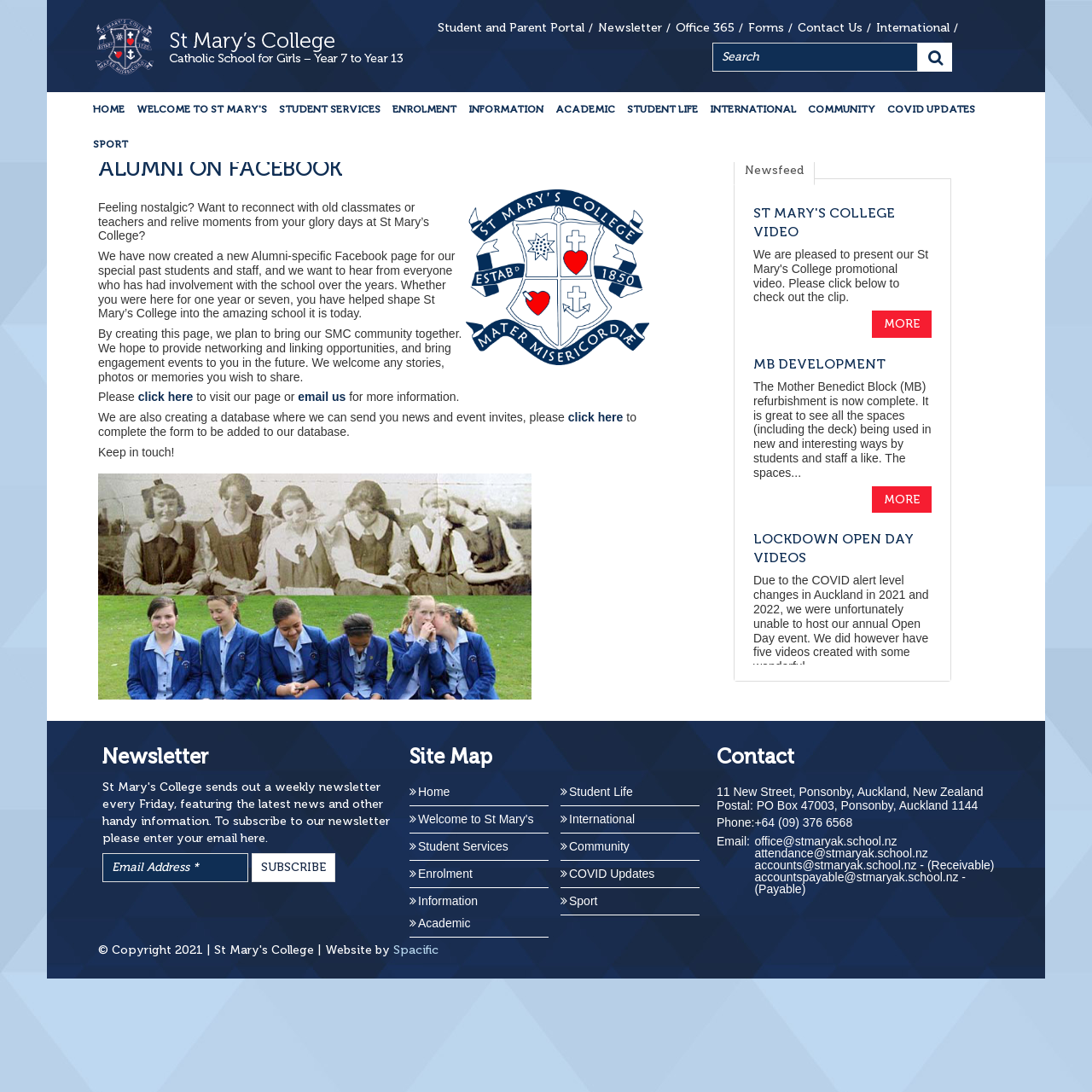What is the name of the college?
Based on the image, give a concise answer in the form of a single word or short phrase.

St.Mary's College